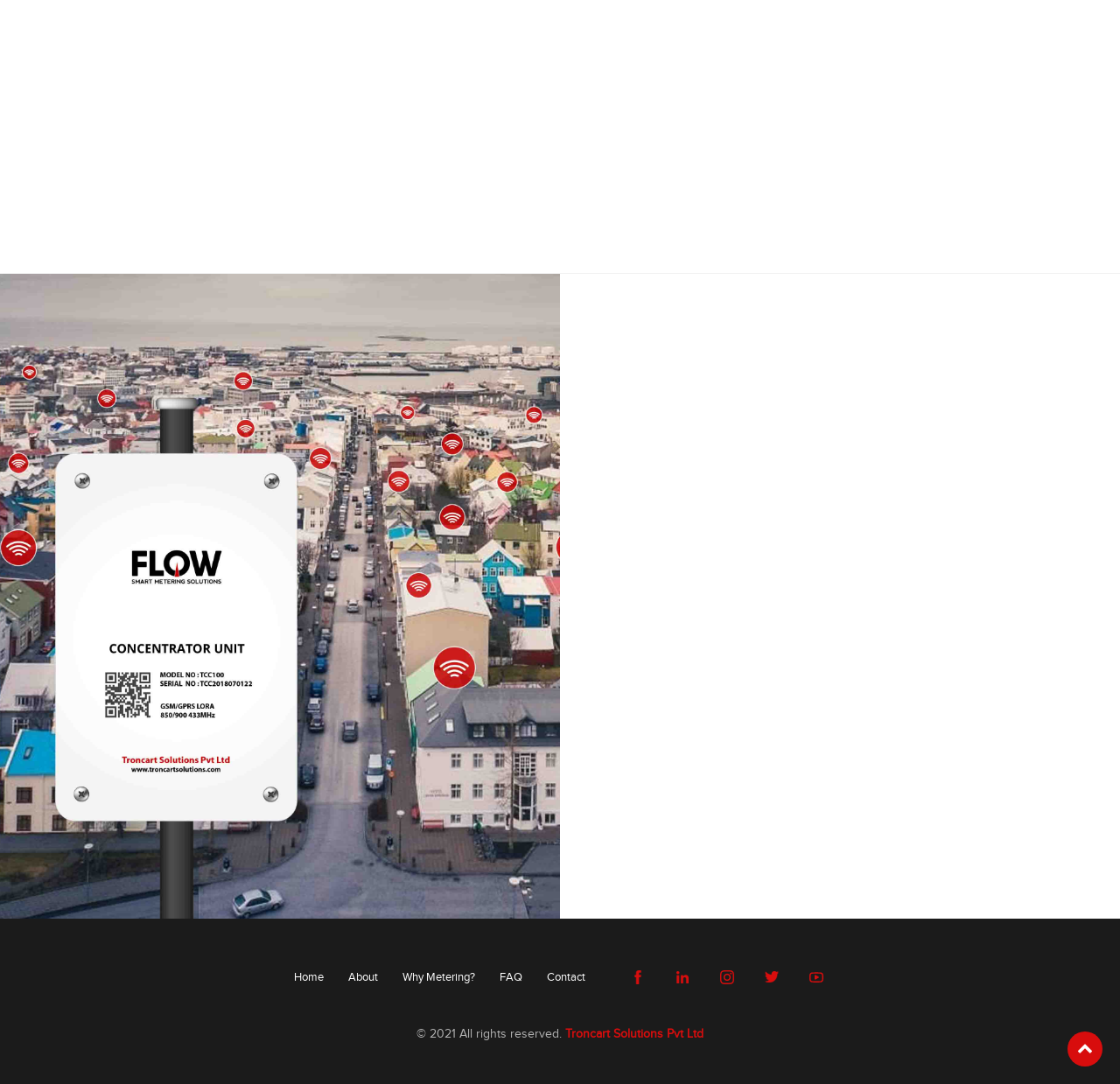Locate the bounding box coordinates of the element that should be clicked to fulfill the instruction: "go to home page".

[0.262, 0.896, 0.289, 0.907]